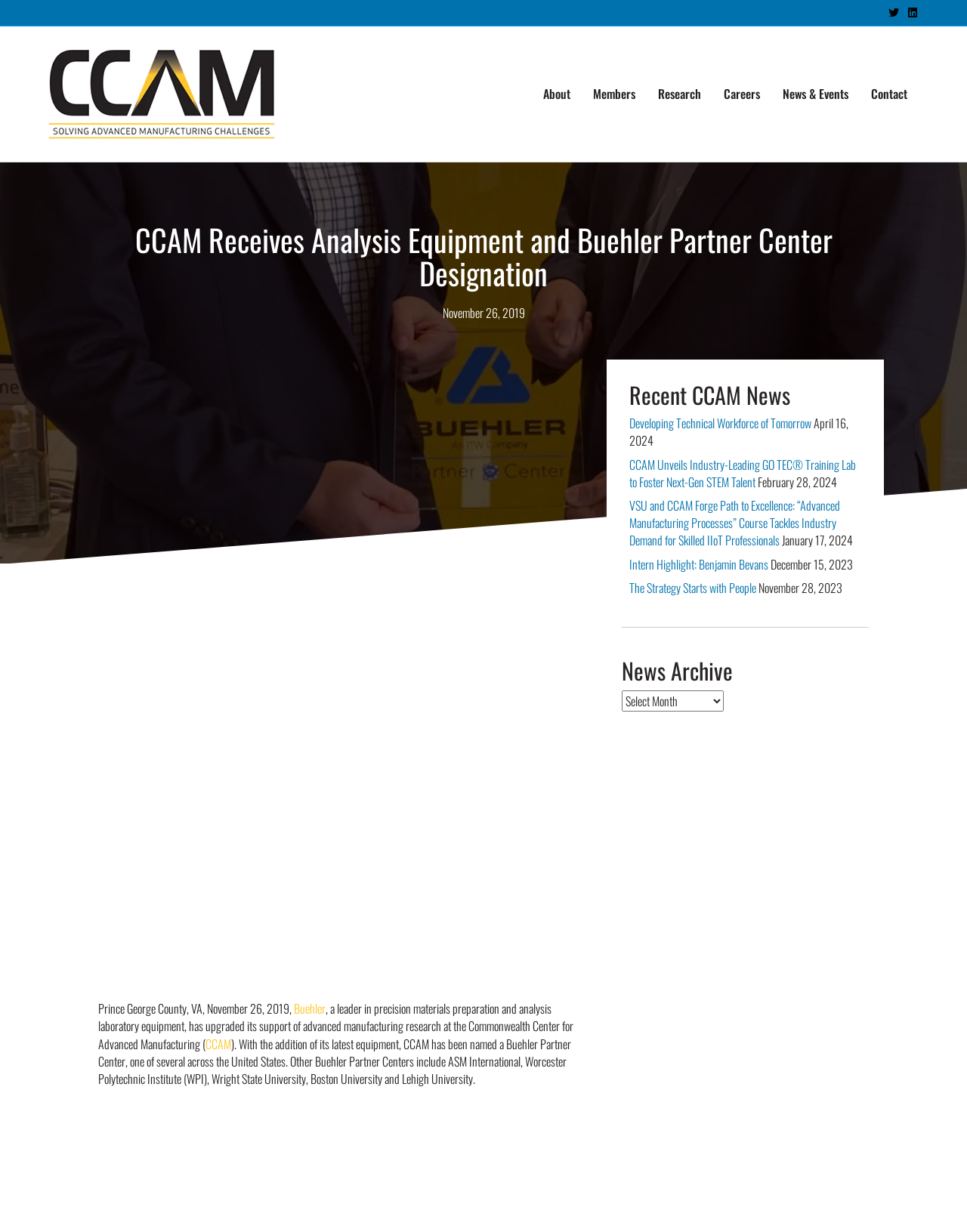Can you extract the primary headline text from the webpage?

CCAM Receives Analysis Equipment and Buehler Partner Center Designation